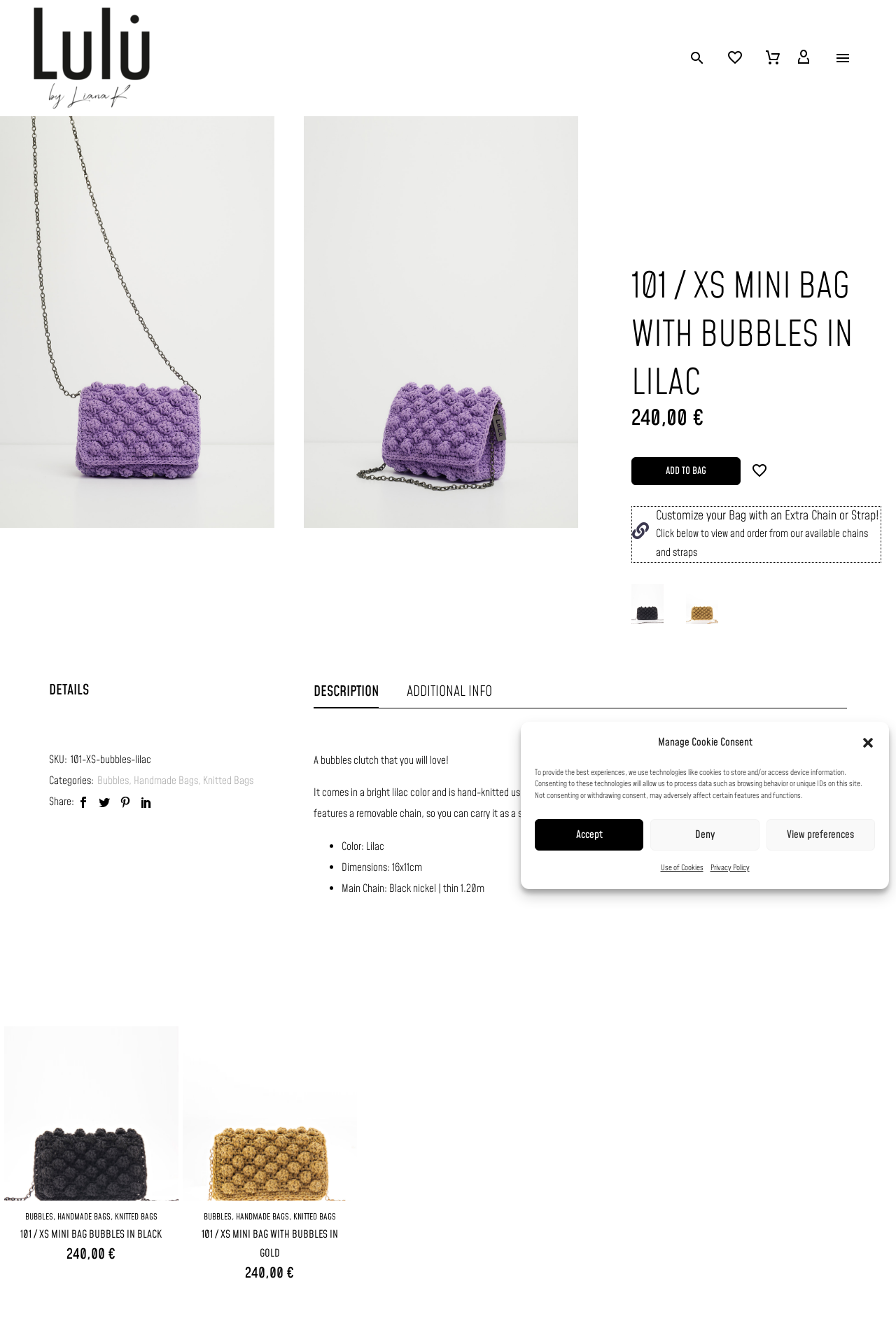What is the material used to make the bag?
Refer to the image and give a detailed answer to the question.

According to the description, the bag is 'hand-knitted using high quality yarn'.